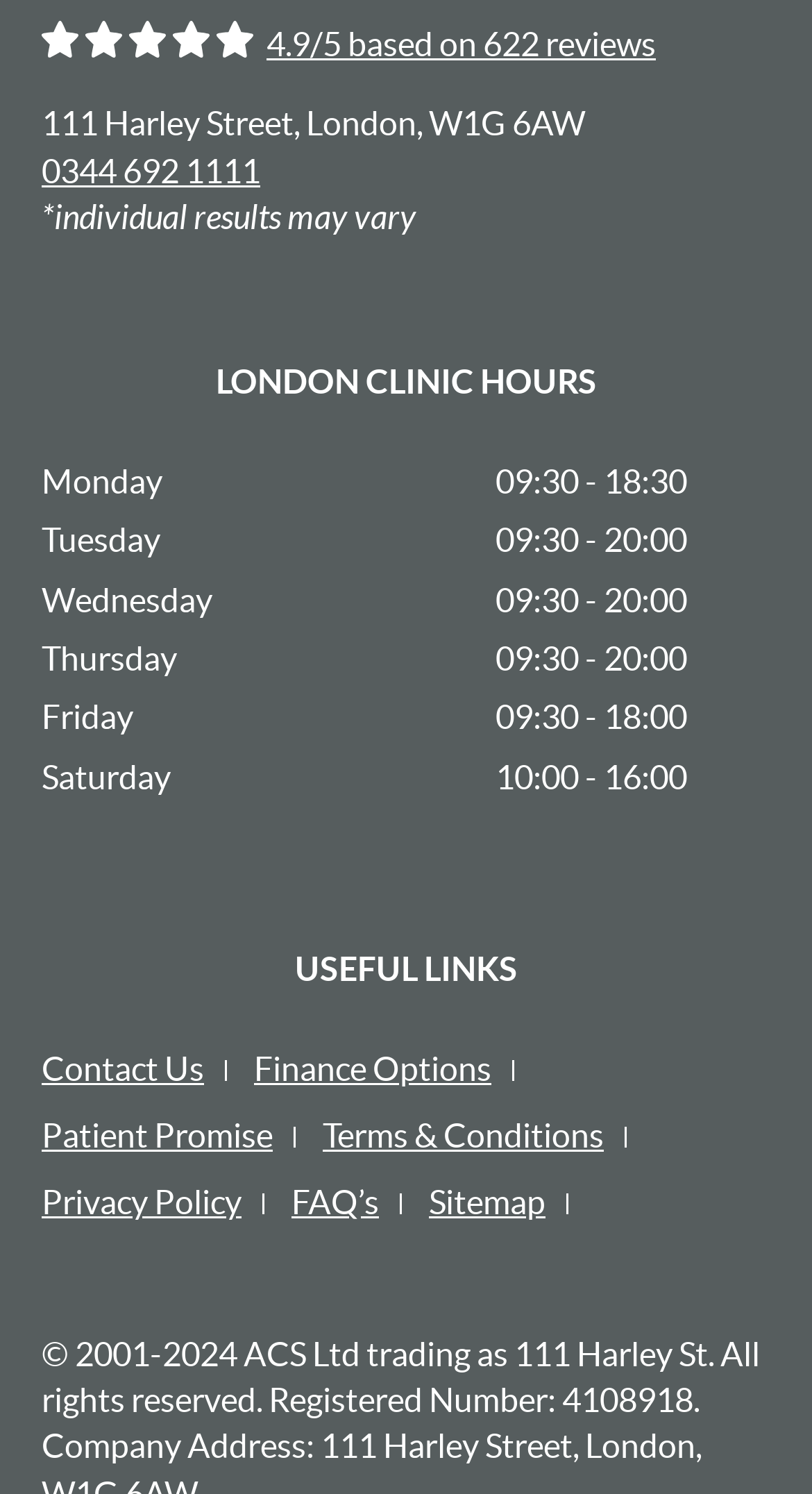Please provide the bounding box coordinates for the UI element as described: "Patient Promise". The coordinates must be four floats between 0 and 1, represented as [left, top, right, bottom].

[0.051, 0.747, 0.336, 0.772]